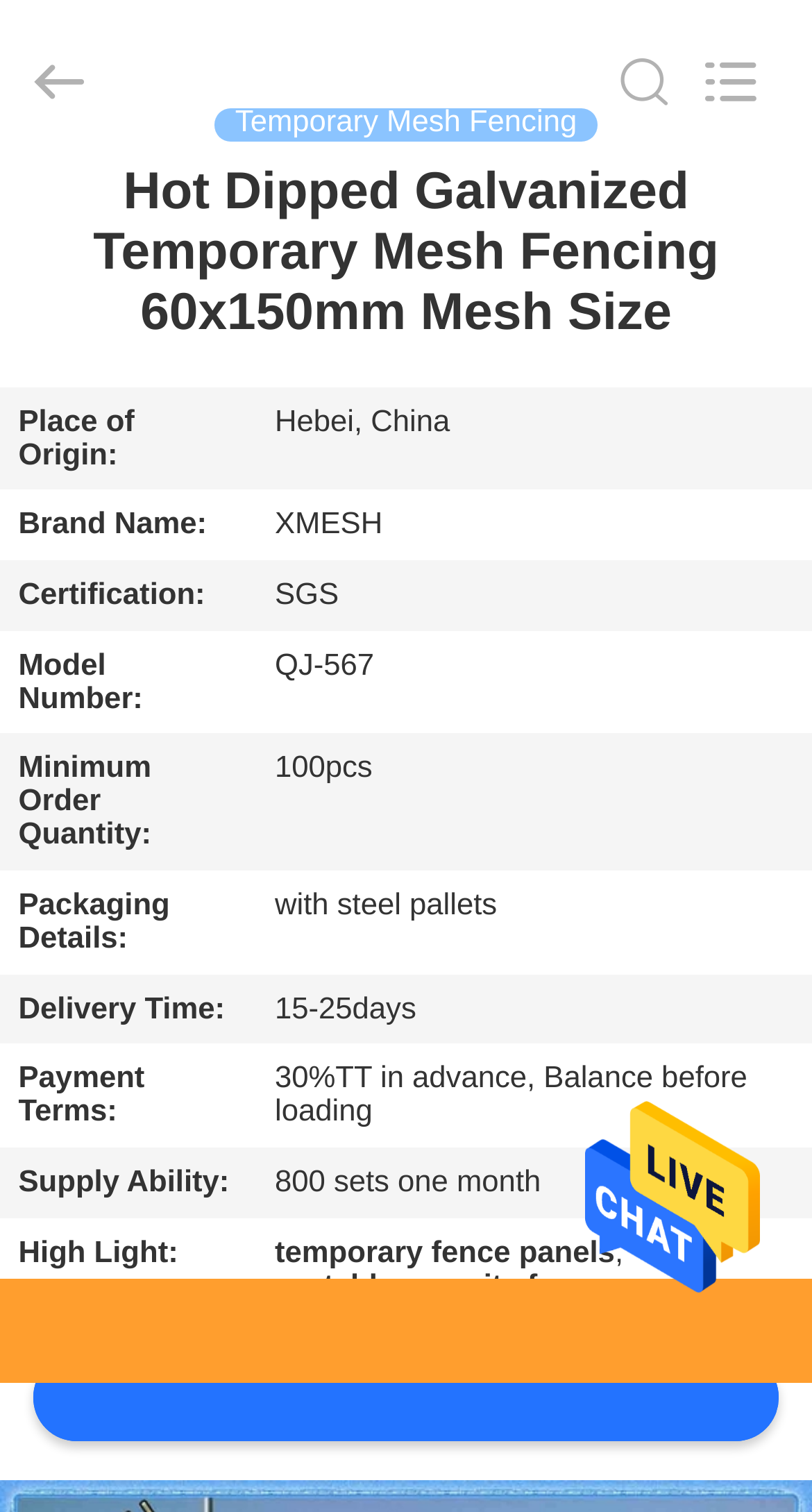Consider the image and give a detailed and elaborate answer to the question: 
What is the delivery time for the hot dipped galvanized temporary mesh fencing?

I found the answer by looking at the table on the webpage, specifically the row with the header 'Delivery Time:' and the corresponding grid cell that contains the text '15-25days'.